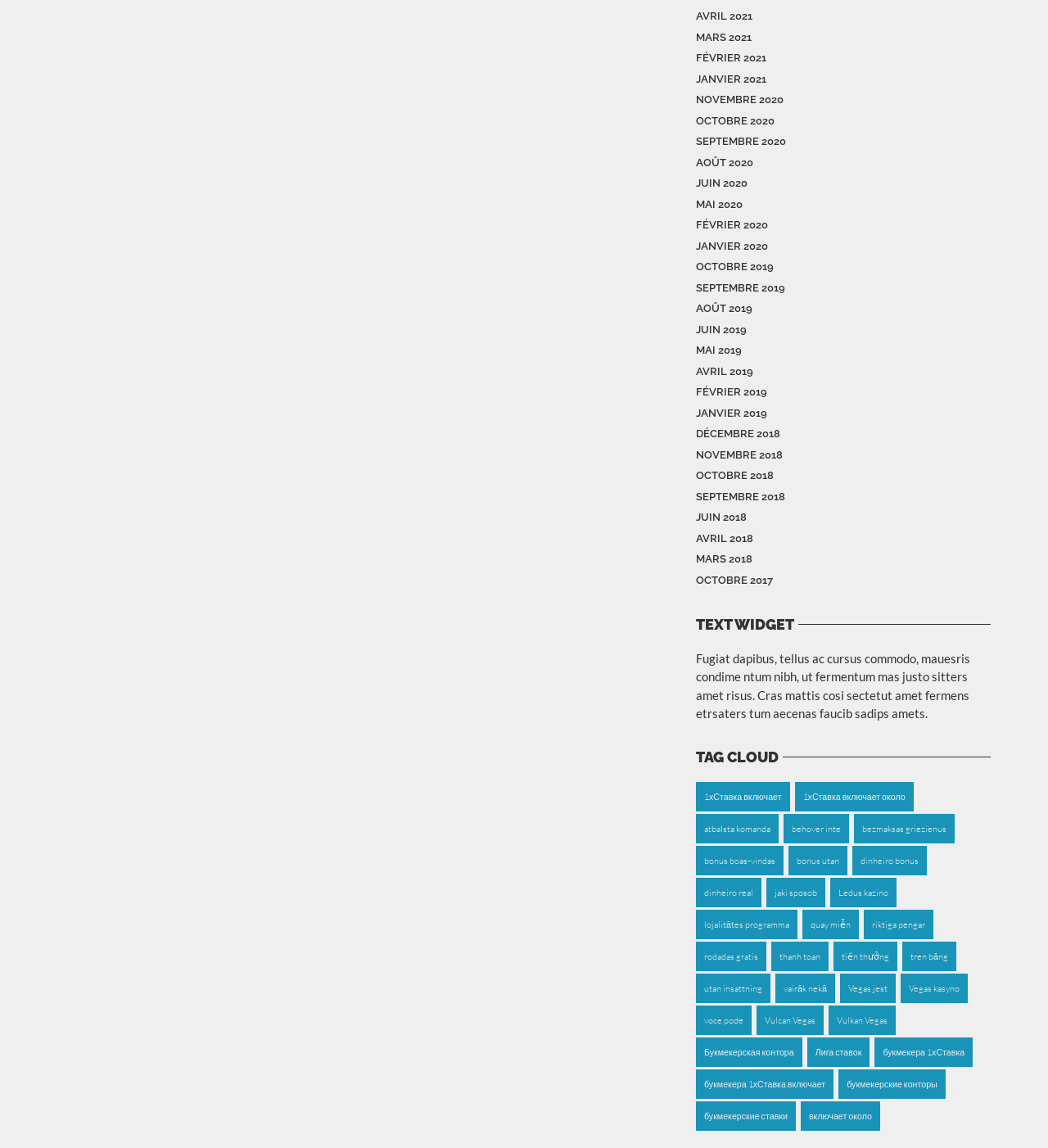Identify the bounding box for the UI element that is described as follows: "1хСтавка включает около".

[0.758, 0.681, 0.872, 0.707]